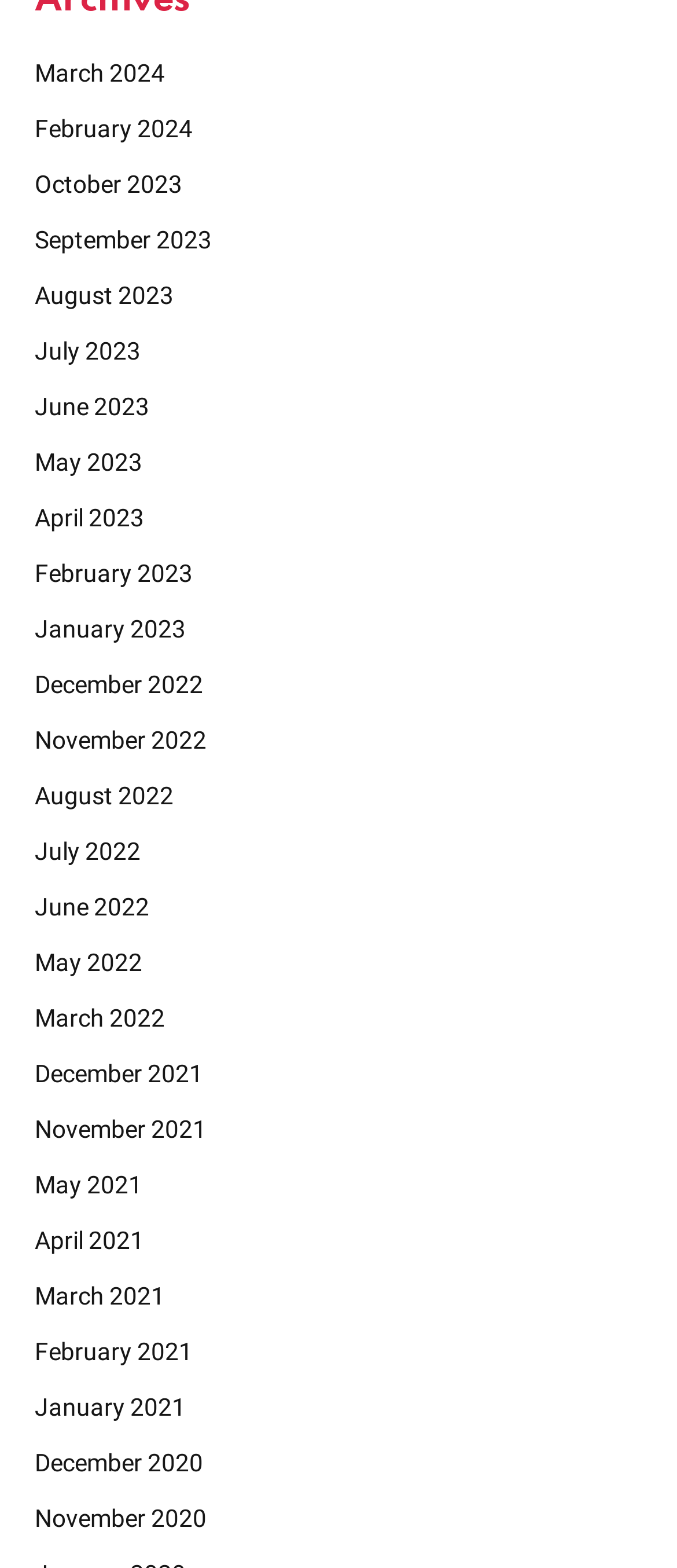What is the most recent month listed?
Based on the image content, provide your answer in one word or a short phrase.

March 2024